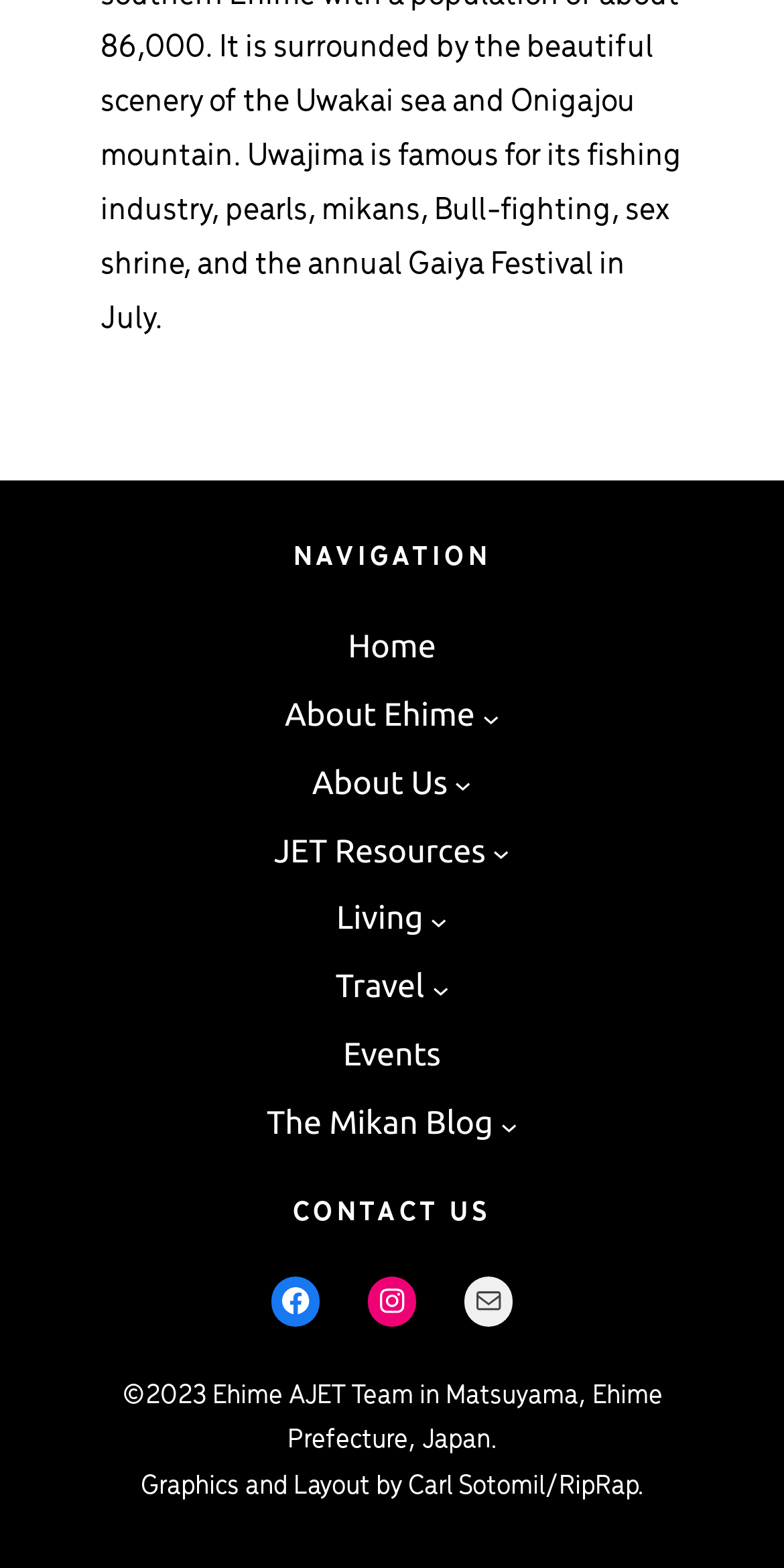Indicate the bounding box coordinates of the element that must be clicked to execute the instruction: "Open About Ehime submenu". The coordinates should be given as four float numbers between 0 and 1, i.e., [left, top, right, bottom].

[0.615, 0.452, 0.637, 0.463]